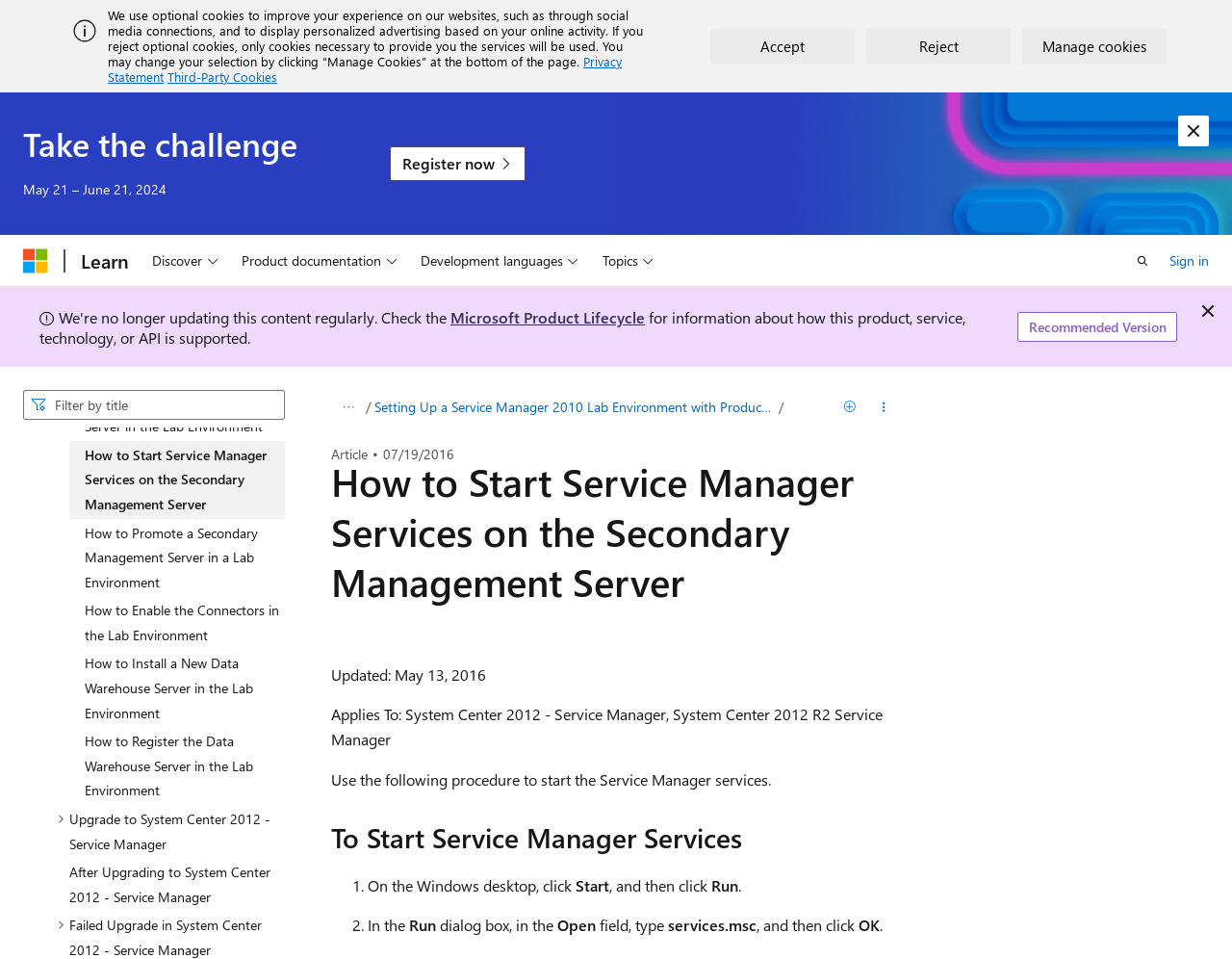Determine the bounding box coordinates for the UI element matching this description: "Discover".

[0.117, 0.245, 0.183, 0.298]